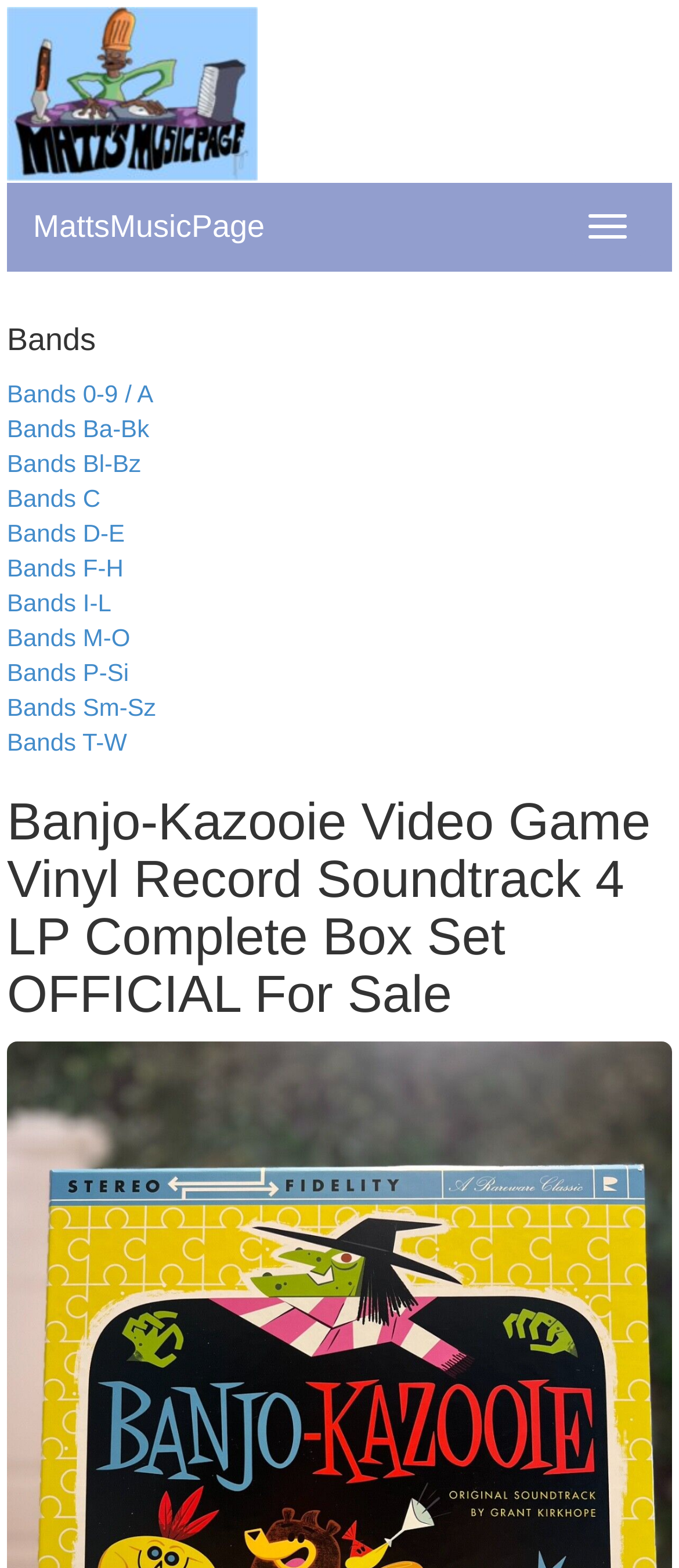By analyzing the image, answer the following question with a detailed response: What is the format of the soundtrack?

I looked at the heading element with the text 'Banjo-Kazooie Video Game Vinyl Record Soundtrack 4 LP Complete Box Set OFFICIAL For Sale' and determined that the format of the soundtrack is 4 LP, or 4 vinyl records.